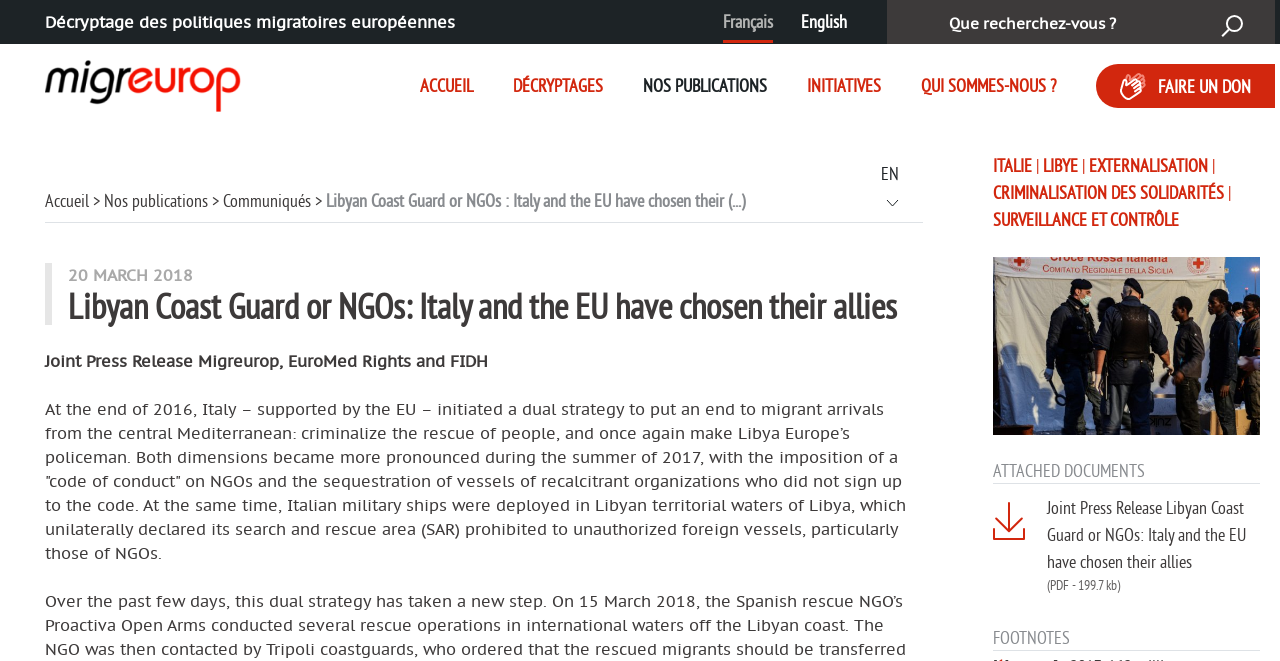What is the date of the press release? Based on the image, give a response in one word or a short phrase.

20 MARCH 2018